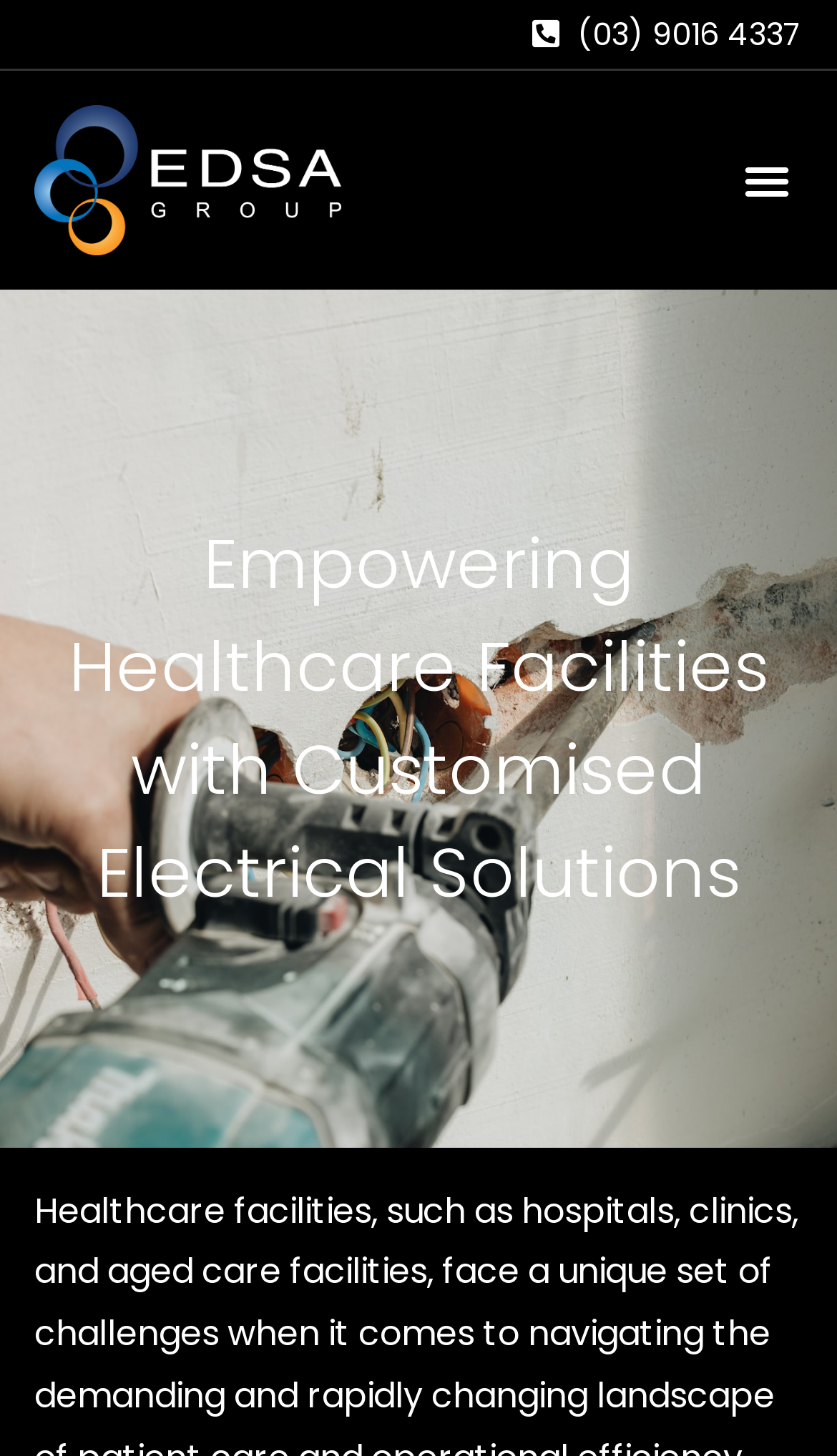Determine the bounding box for the UI element that matches this description: "Menu".

[0.874, 0.099, 0.959, 0.148]